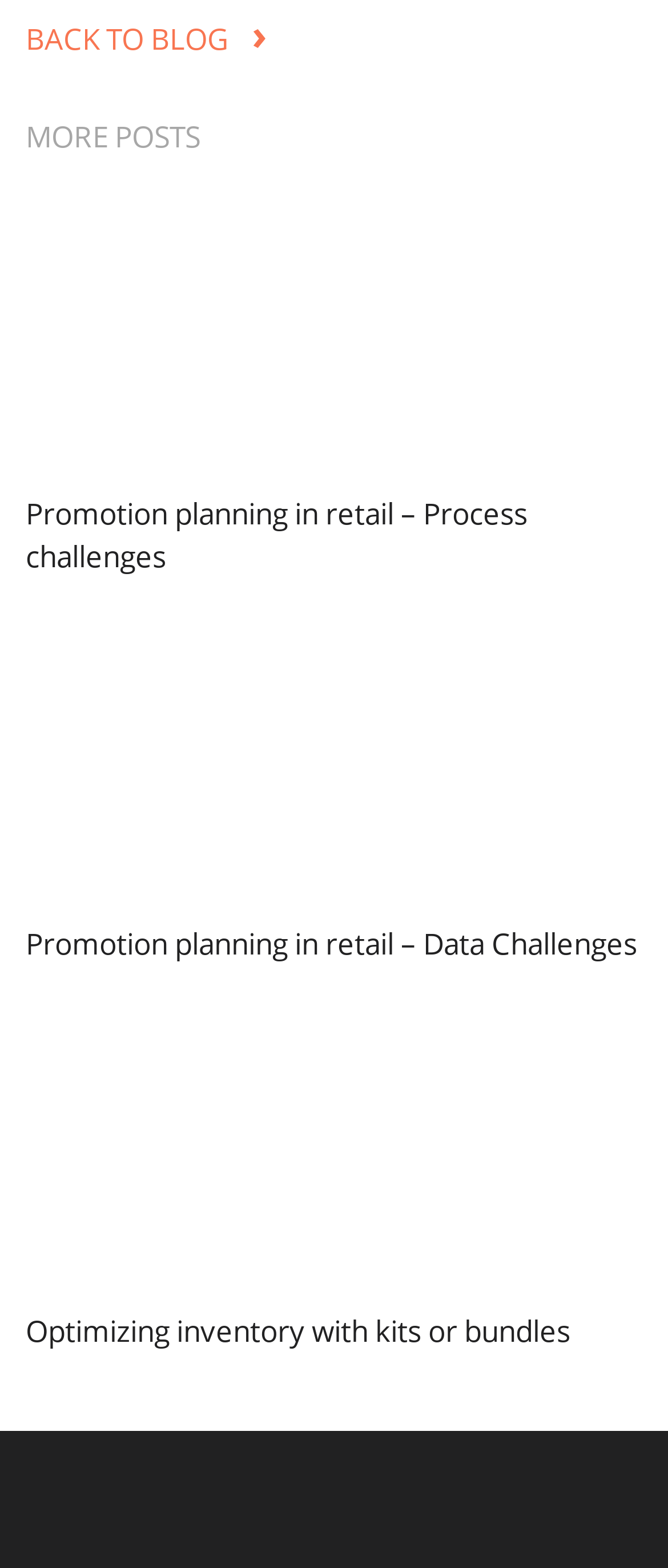Answer this question in one word or a short phrase: What is the vertical position of the 'MORE POSTS' heading?

Above the links